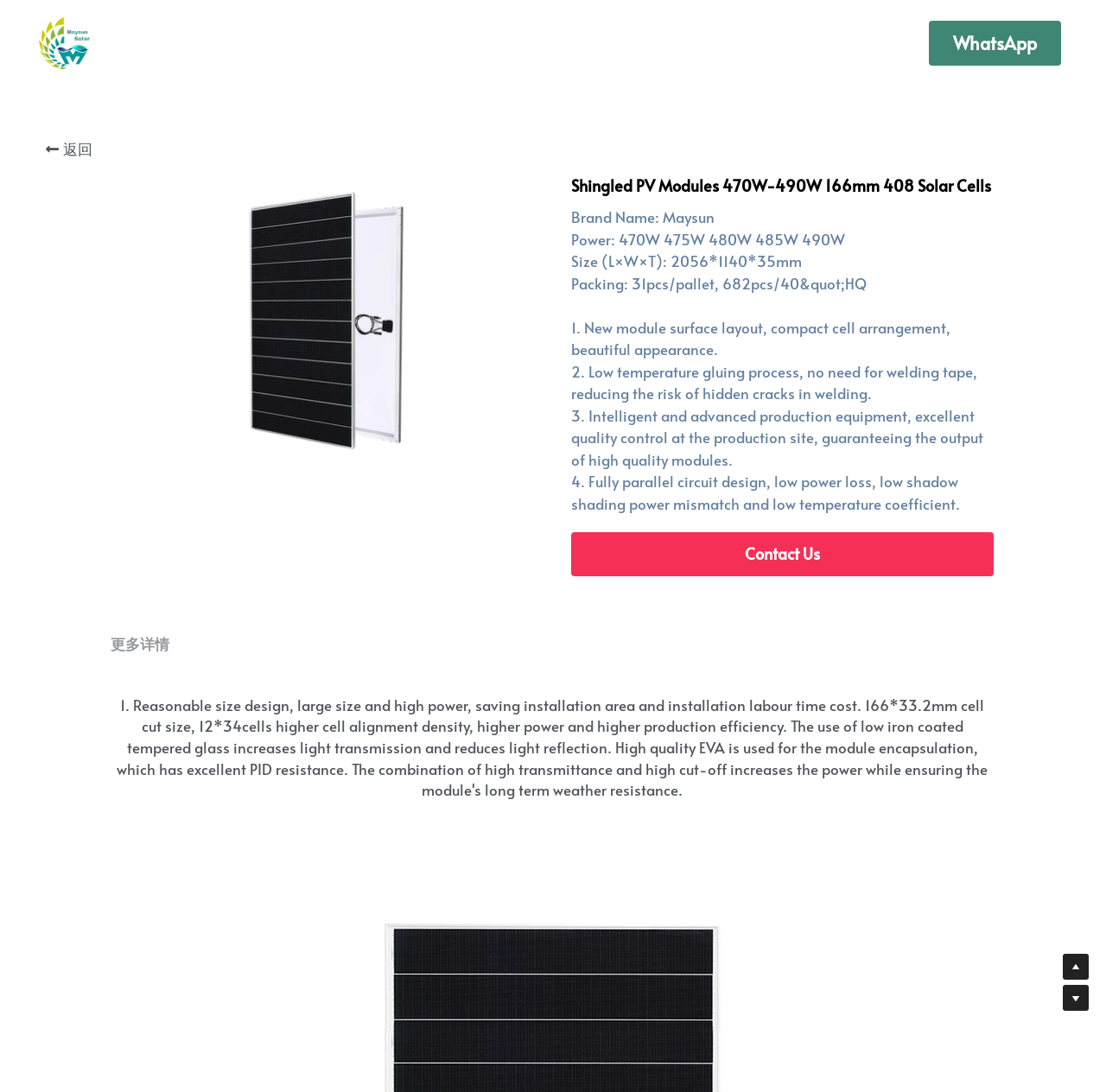Give a detailed overview of the webpage's appearance and contents.

The webpage is about Maysun Solar, a brand that offers shingled PV modules with various power options ranging from 470W to 490W. At the top left corner, there is a link to an image, accompanied by an image of a solar panel with the text "solar panel near me". 

Below this, the brand name "Maysun Solar" is prominently displayed as a heading, with a link to the brand's page. 

On the top navigation bar, there are links to "About", "Products", "Support", "Blog", and "Contact", separated by small gaps. 

To the right of the navigation bar, there is a search link and a WhatsApp link. 

On the left side of the page, there is a "返回" (return) button. 

The main content of the page is divided into two sections. The first section displays an image of the shingled PV modules, accompanied by a heading that describes the product. 

Below the image, there are five paragraphs of text that describe the product's features, including its brand name, power options, size, packing, and four key benefits: new module surface layout, low-temperature gluing process, intelligent production equipment, and fully parallel circuit design. 

At the bottom of the page, there is a "Contact Us" link and a "更多详情" (more details) link.